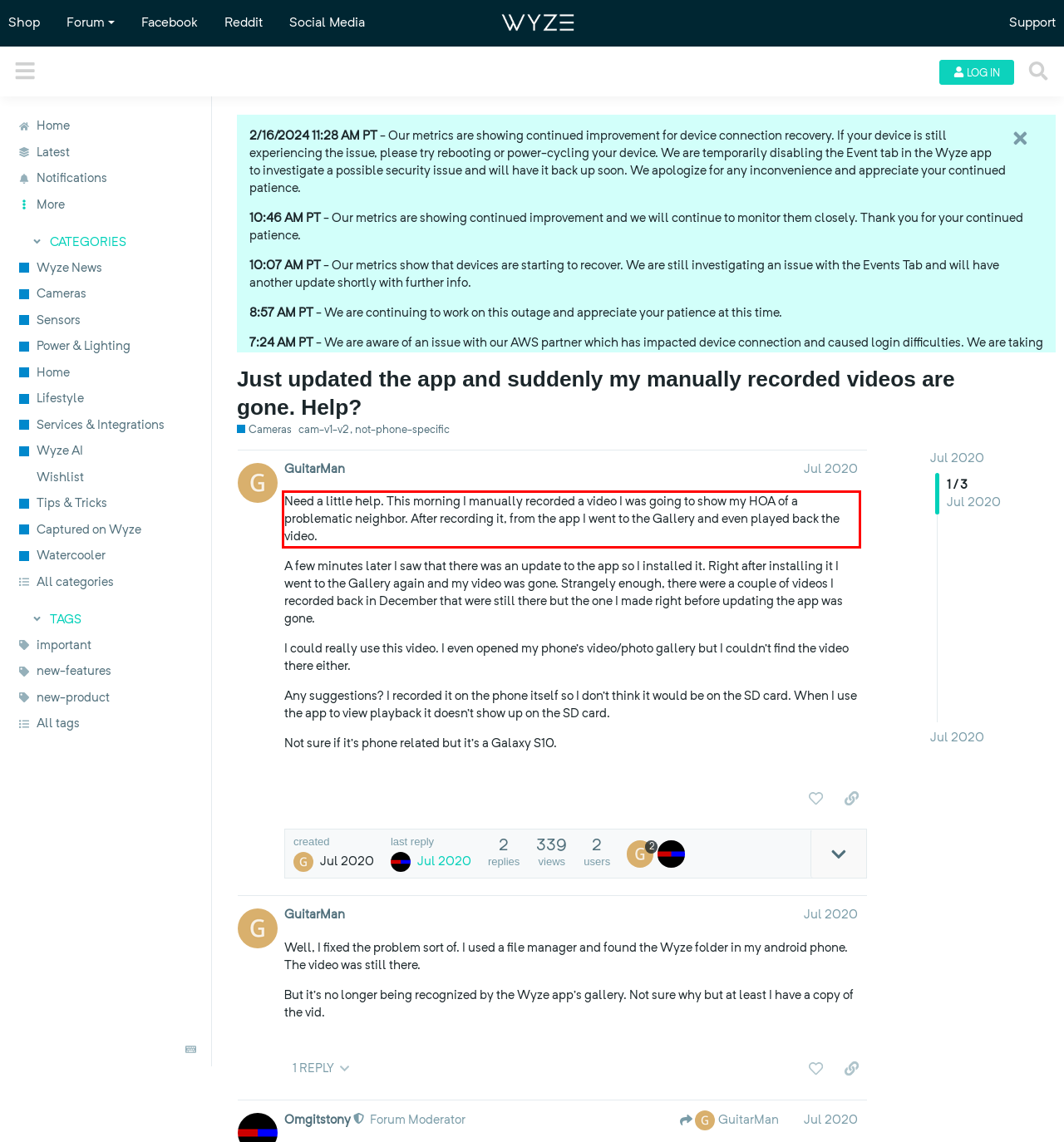Given a webpage screenshot with a red bounding box, perform OCR to read and deliver the text enclosed by the red bounding box.

Need a little help. This morning I manually recorded a video I was going to show my HOA of a problematic neighbor. After recording it, from the app I went to the Gallery and even played back the video.